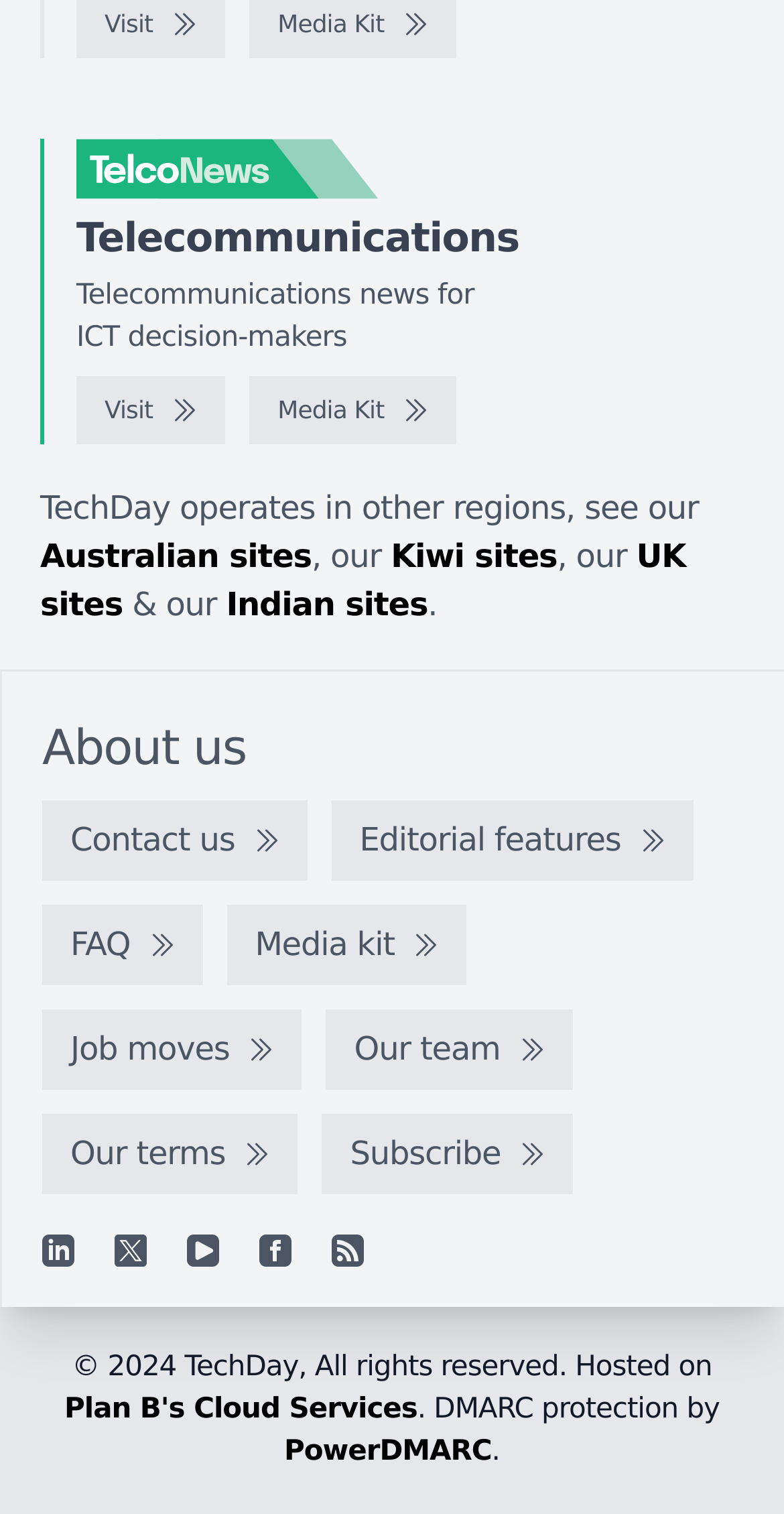Locate the bounding box coordinates of the segment that needs to be clicked to meet this instruction: "Visit the TelcoNews website".

[0.097, 0.248, 0.287, 0.293]